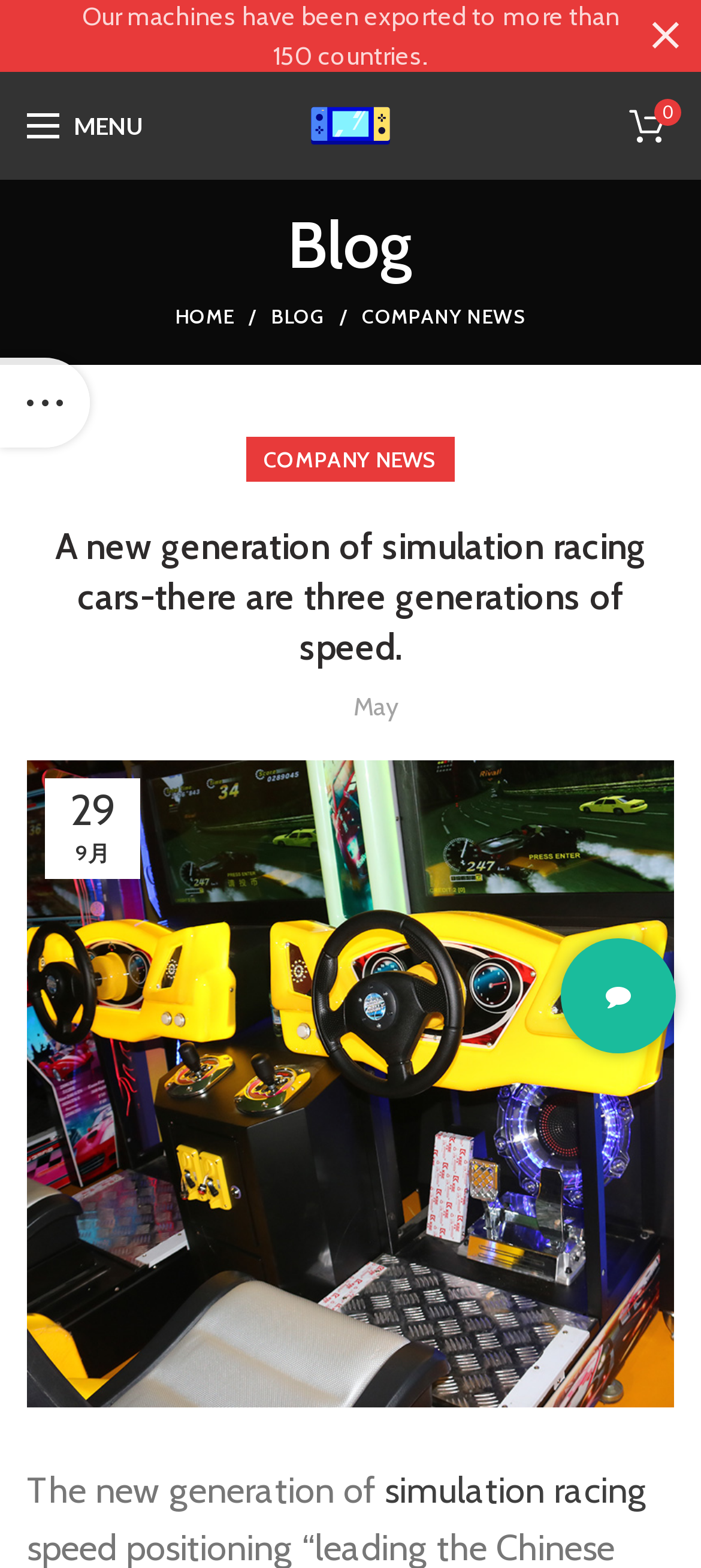Based on the image, provide a detailed and complete answer to the question: 
What is the date of the blog post?

I found two static text elements, one with the text '29' and another with the text '9月', which together indicate the date of the blog post.